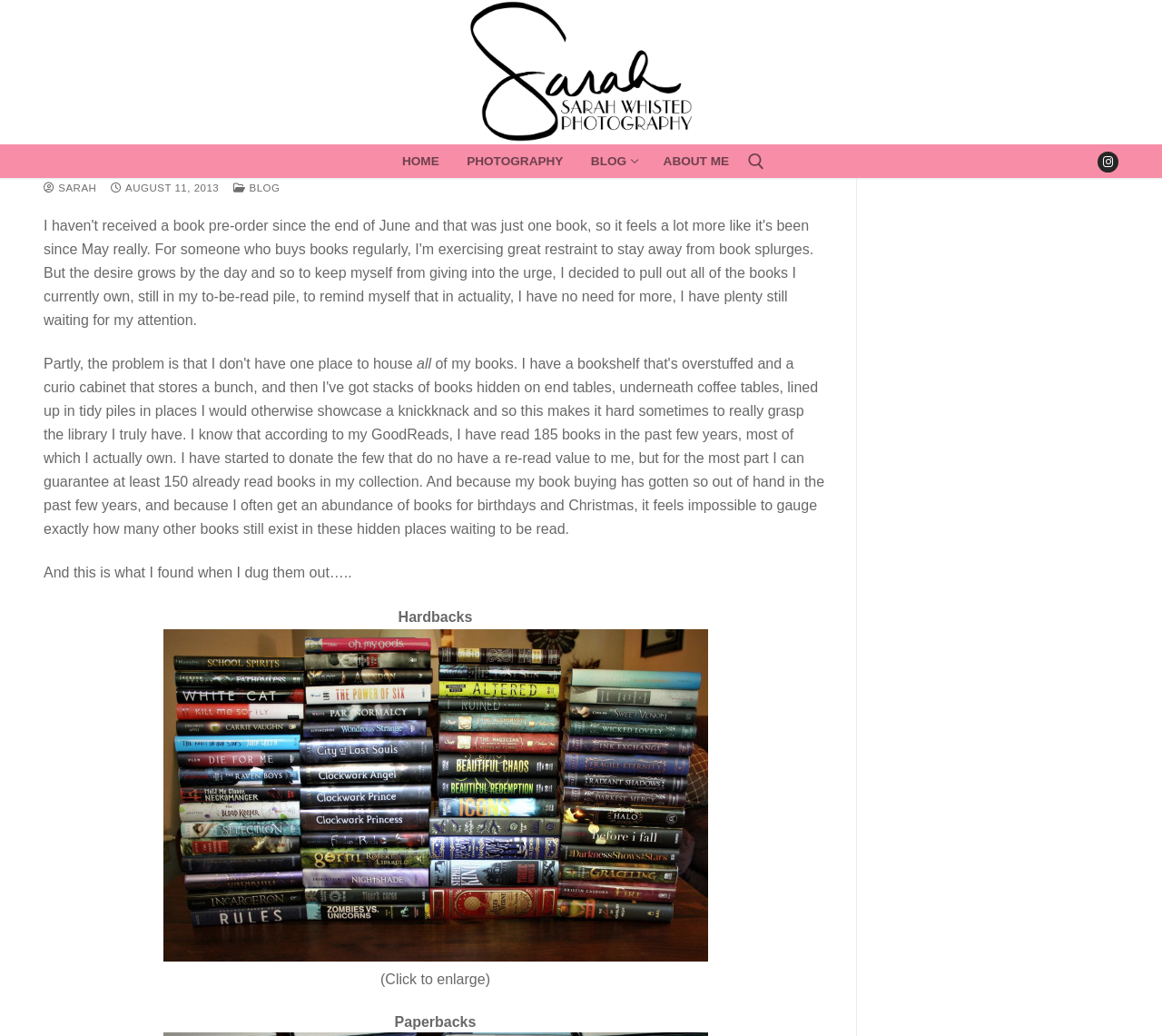What is the name of the social media platform linked at the top-right corner?
Offer a detailed and full explanation in response to the question.

The top-right corner of the webpage contains a link to a social media platform, and the icon and text associated with it suggest that it is Instagram.